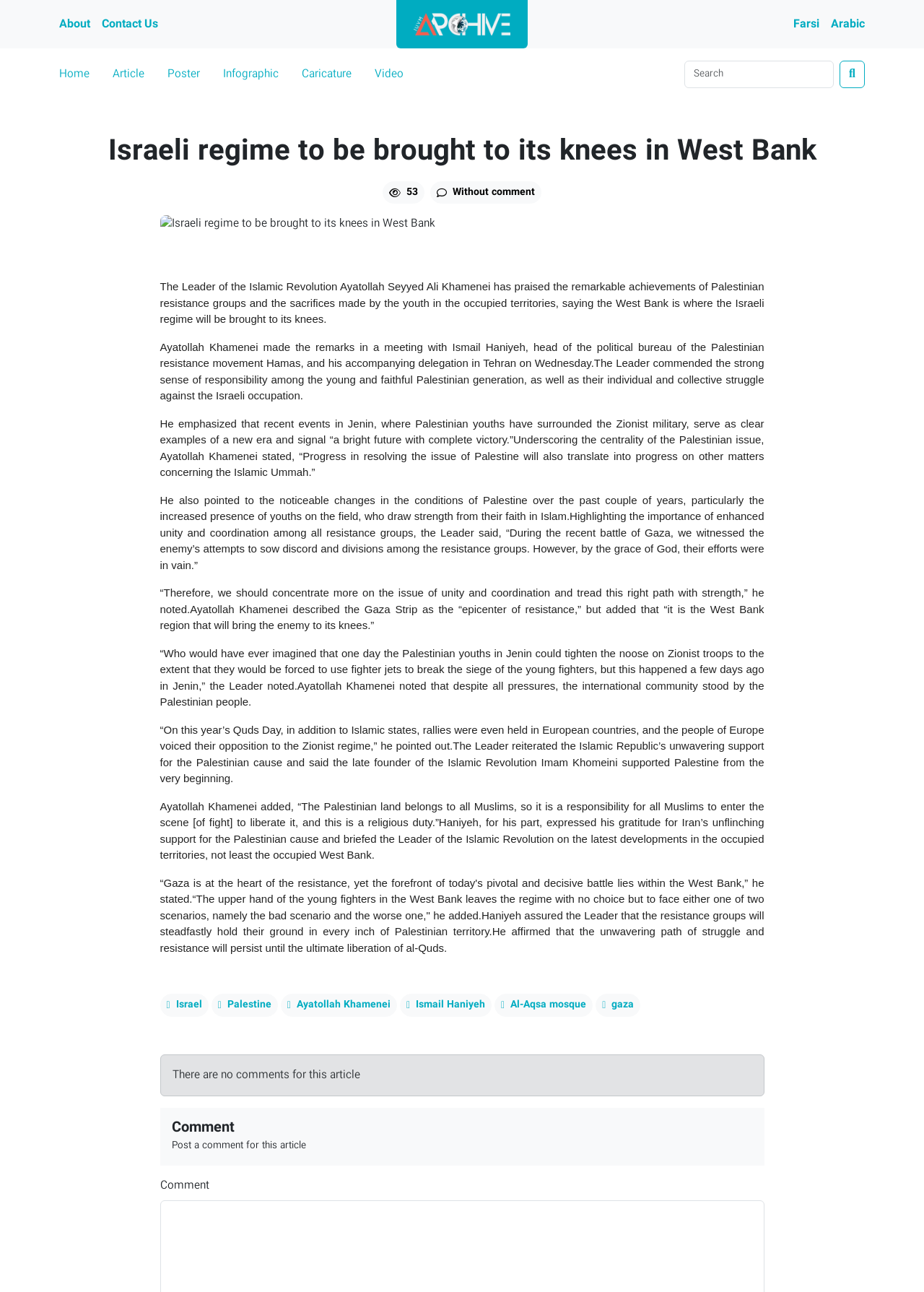Answer succinctly with a single word or phrase:
What is the region mentioned as the 'epicenter of resistance'?

Gaza Strip